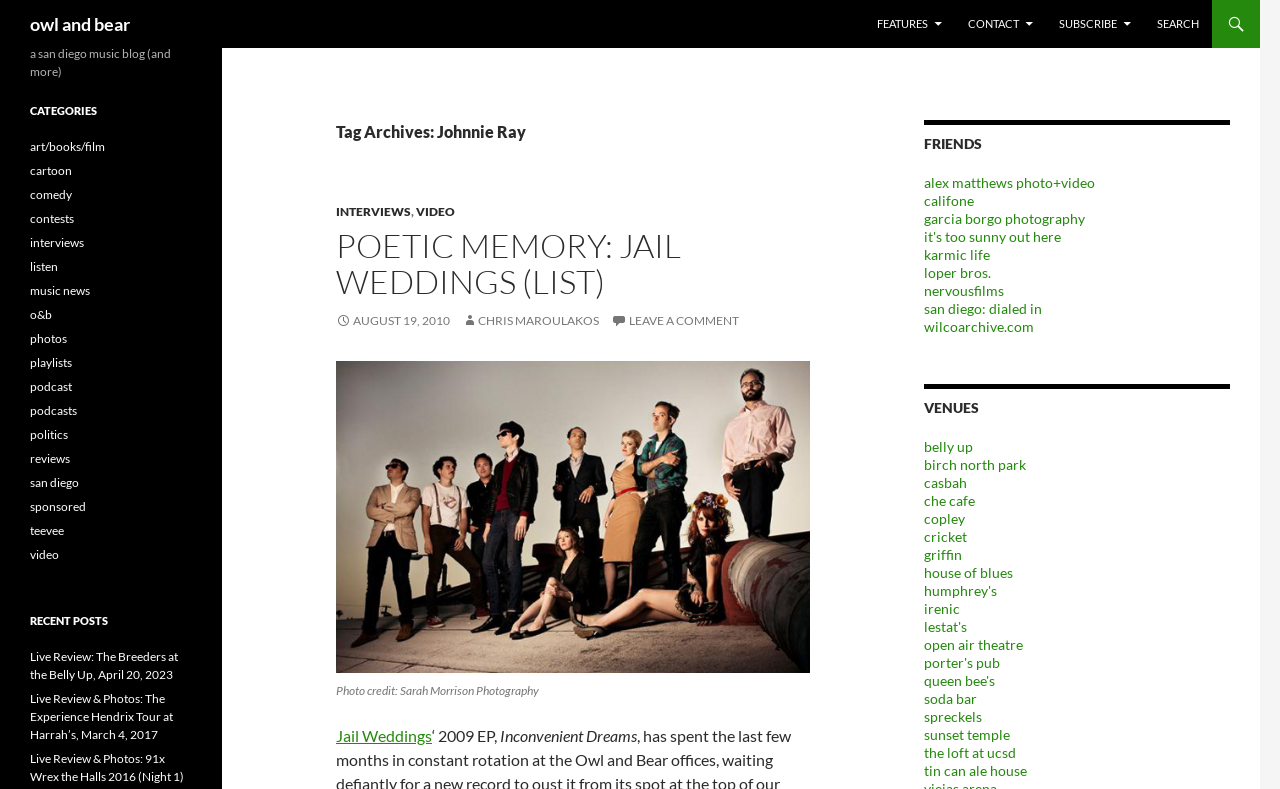Can you extract the primary headline text from the webpage?

owl and bear